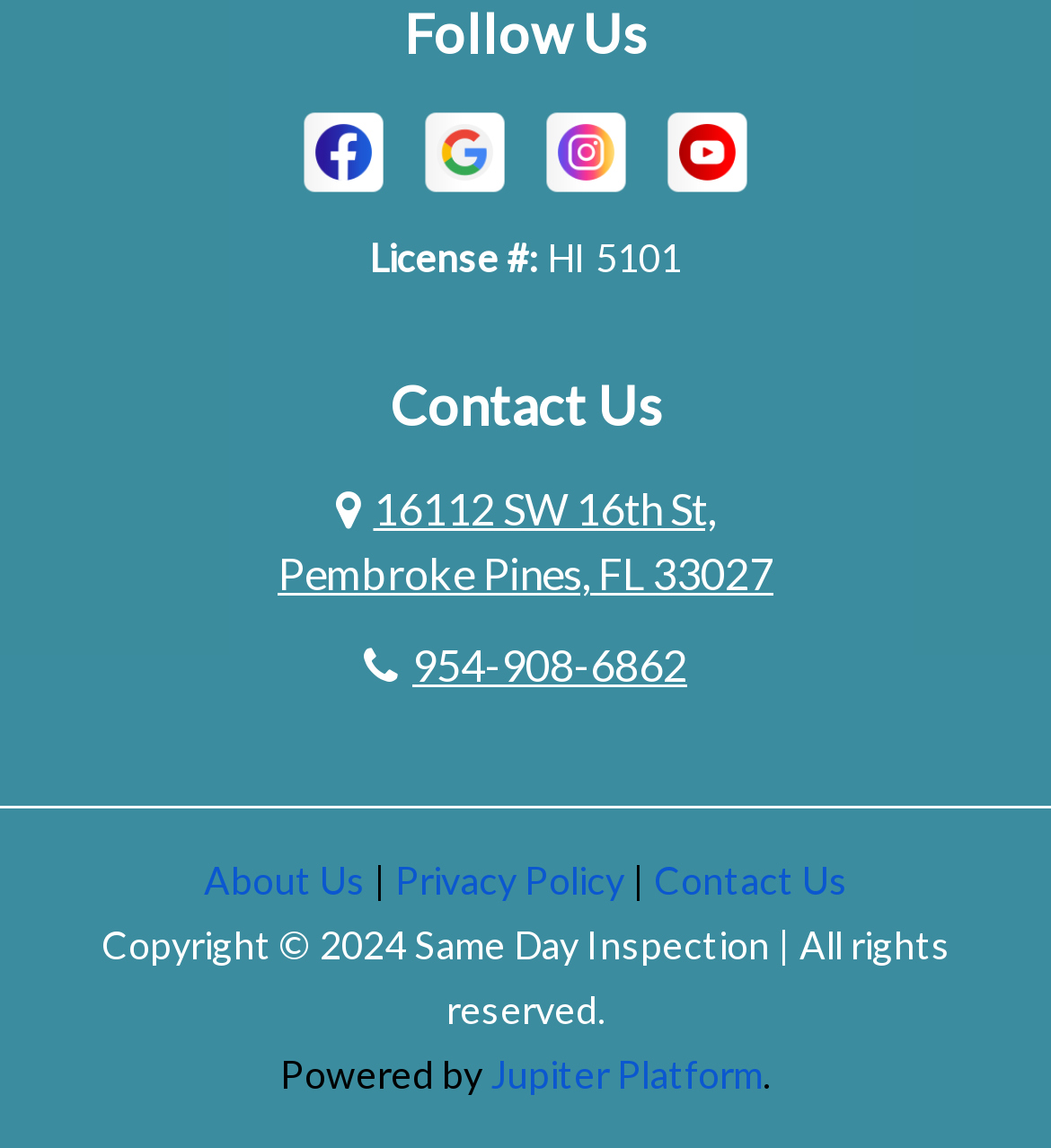Specify the bounding box coordinates for the region that must be clicked to perform the given instruction: "Read about us".

[0.194, 0.748, 0.347, 0.787]